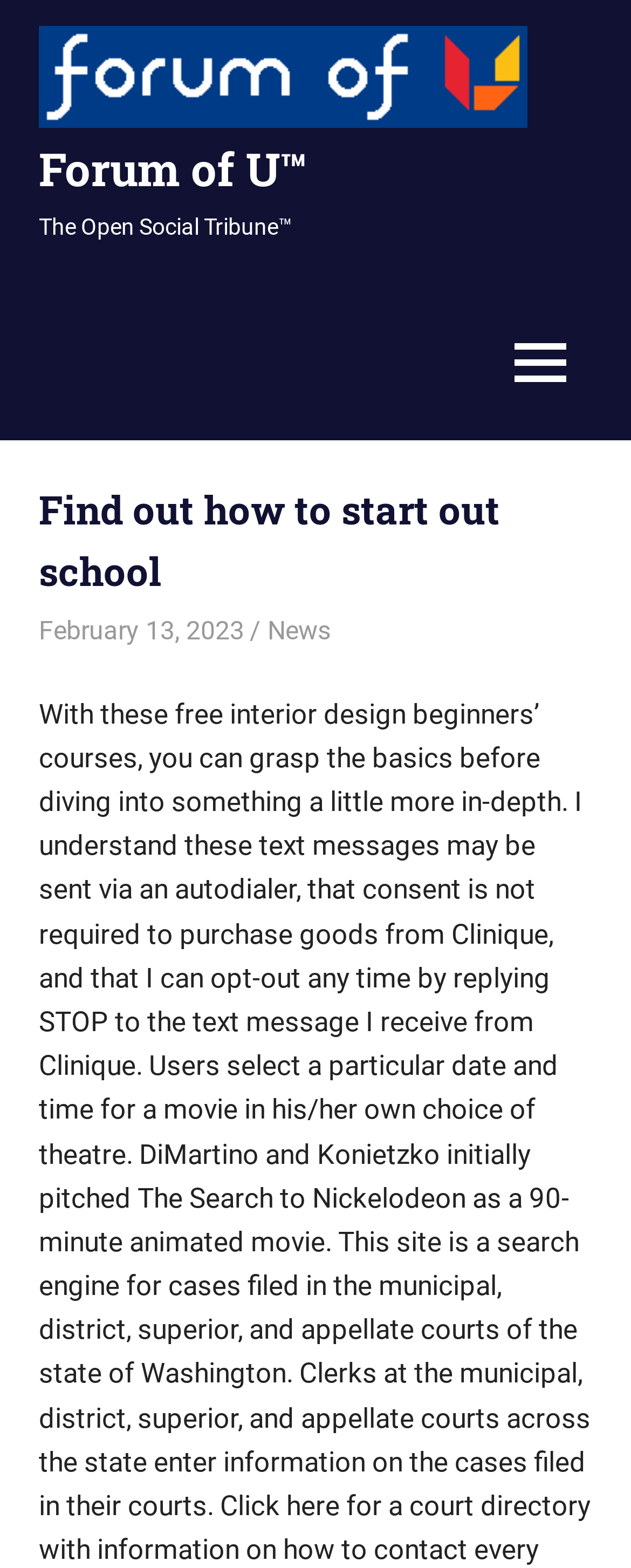Find the primary header on the webpage and provide its text.

Find out how to start out school